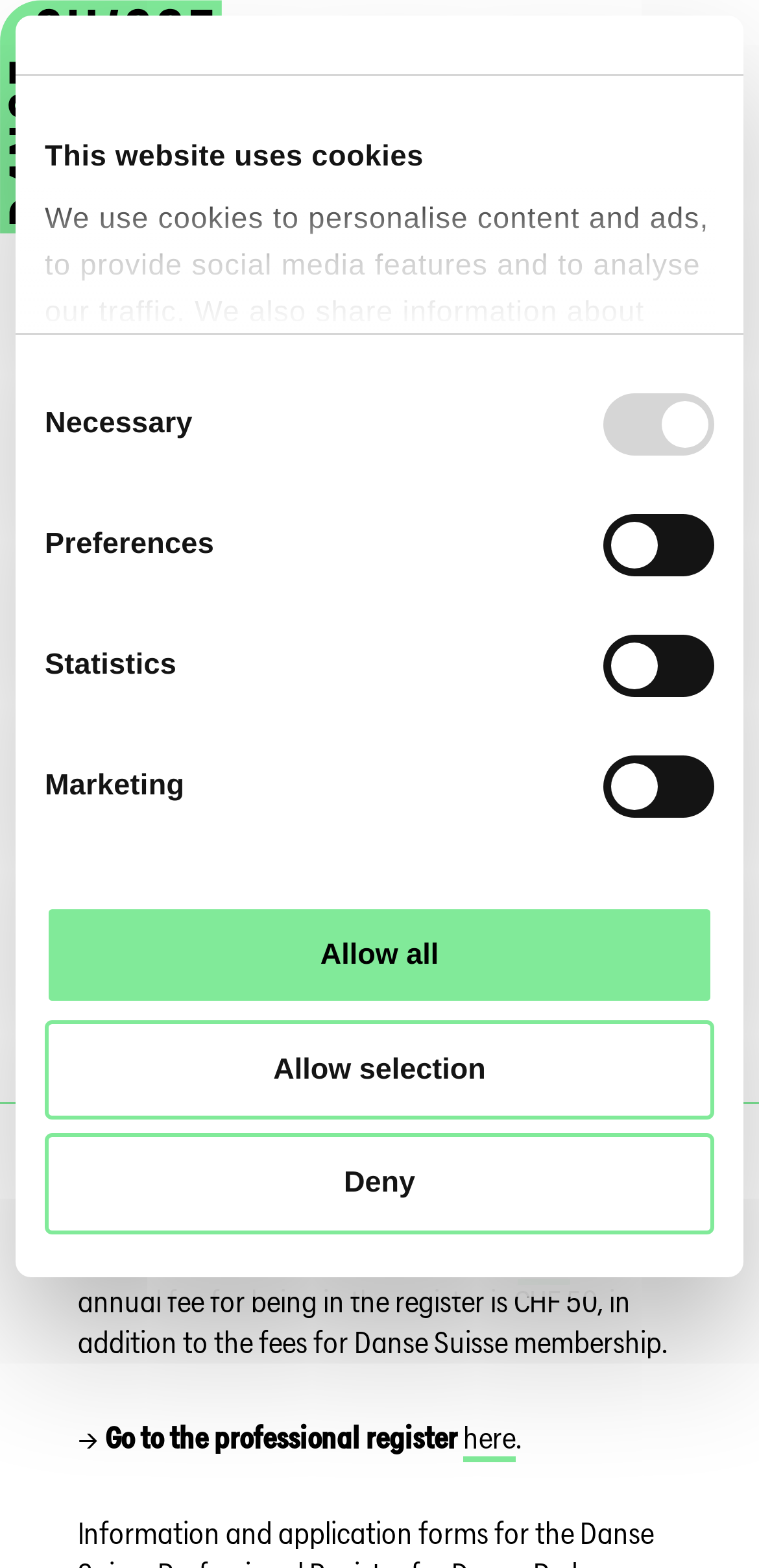What is the name of the organization?
Look at the image and answer with only one word or phrase.

Danse Suisse